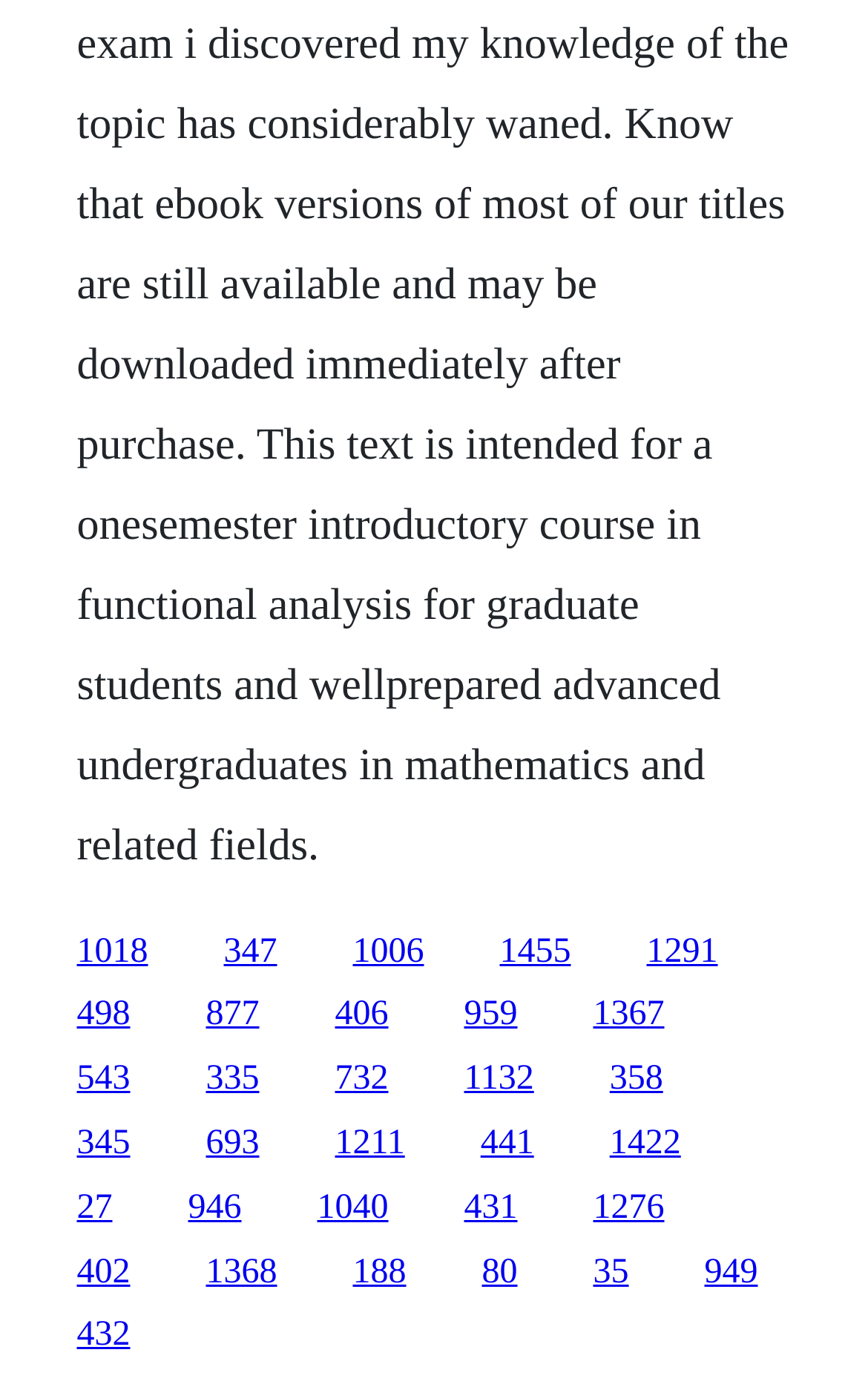Please locate the bounding box coordinates of the element that should be clicked to complete the given instruction: "View the profile of positiveContact".

None